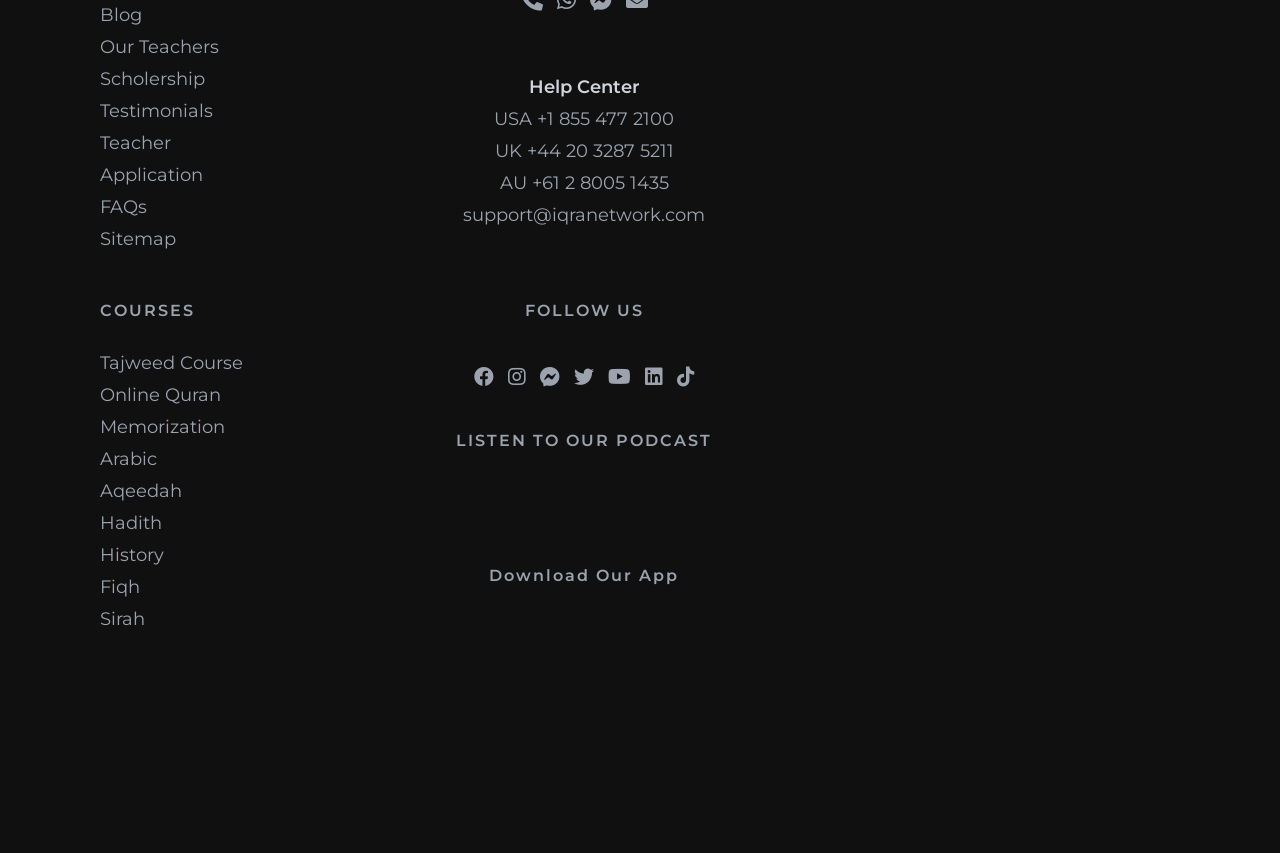Find the bounding box coordinates of the clickable element required to execute the following instruction: "Listen to the podcast". Provide the coordinates as four float numbers between 0 and 1, i.e., [left, top, right, bottom].

[0.344, 0.573, 0.569, 0.628]